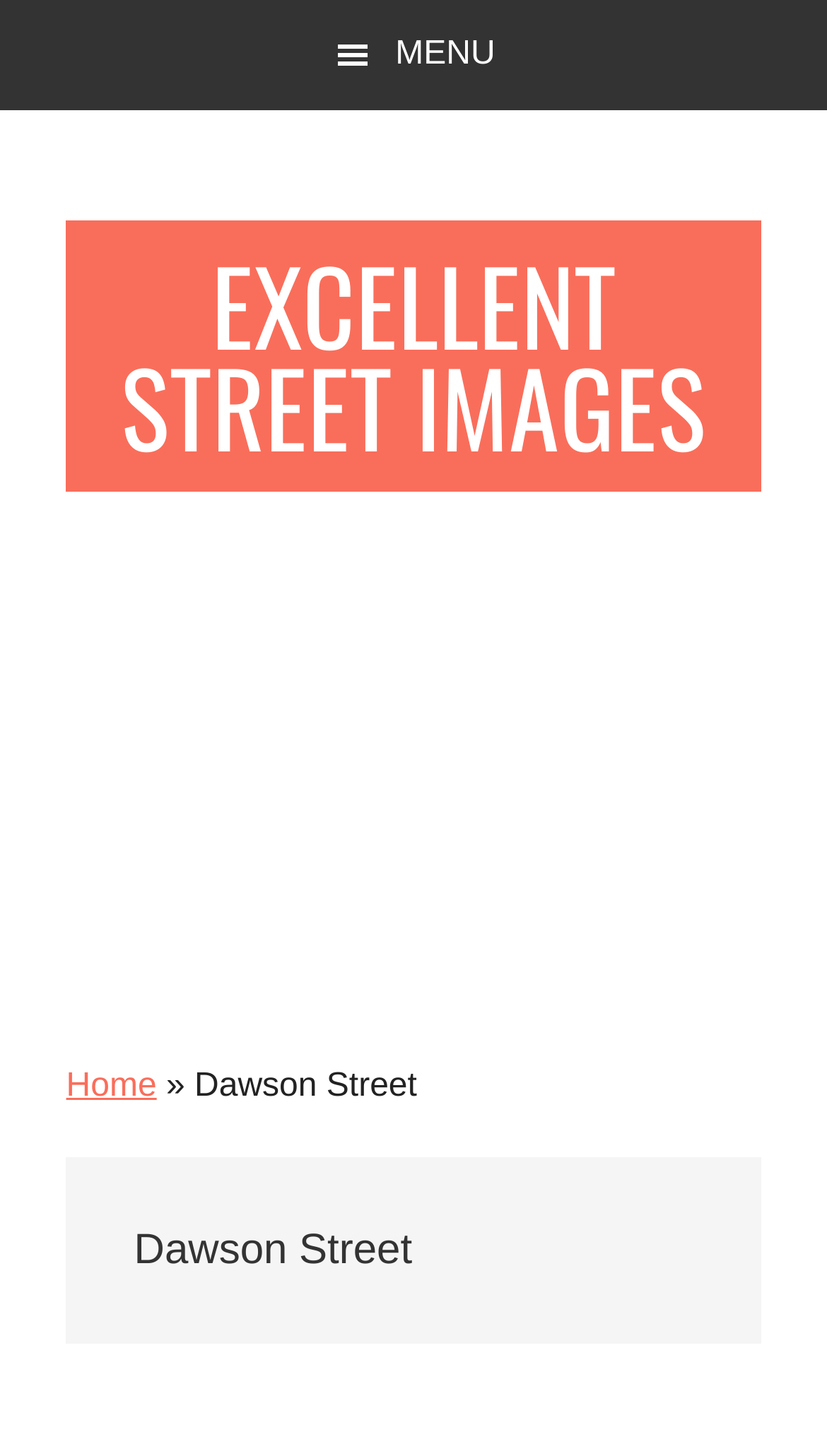Predict the bounding box coordinates of the UI element that matches this description: "EXCELLENT STREET IMAGES". The coordinates should be in the format [left, top, right, bottom] with each value between 0 and 1.

[0.08, 0.151, 0.92, 0.338]